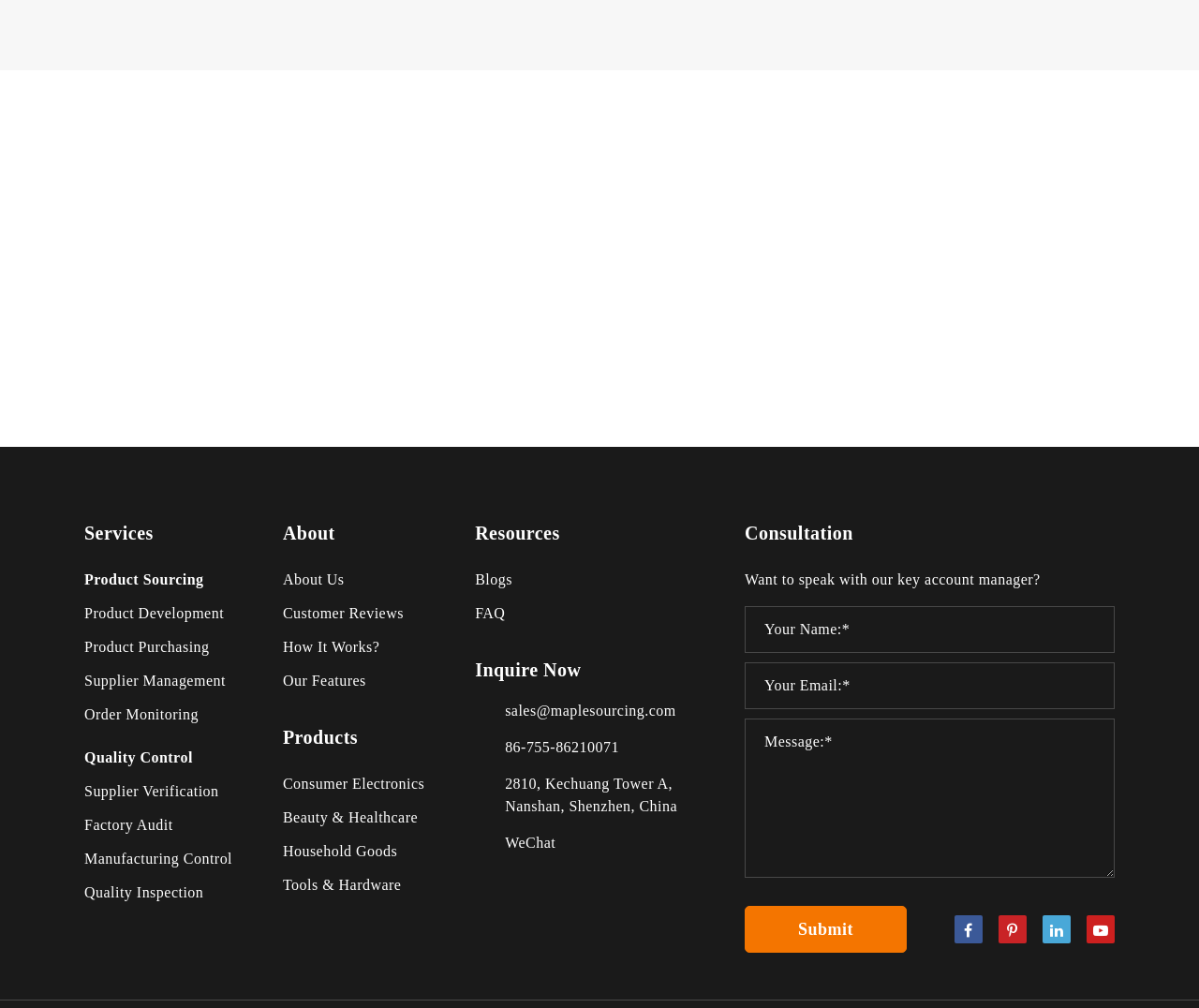Determine the bounding box coordinates for the element that should be clicked to follow this instruction: "Click on Inquire Now". The coordinates should be given as four float numbers between 0 and 1, in the format [left, top, right, bottom].

[0.396, 0.654, 0.579, 0.676]